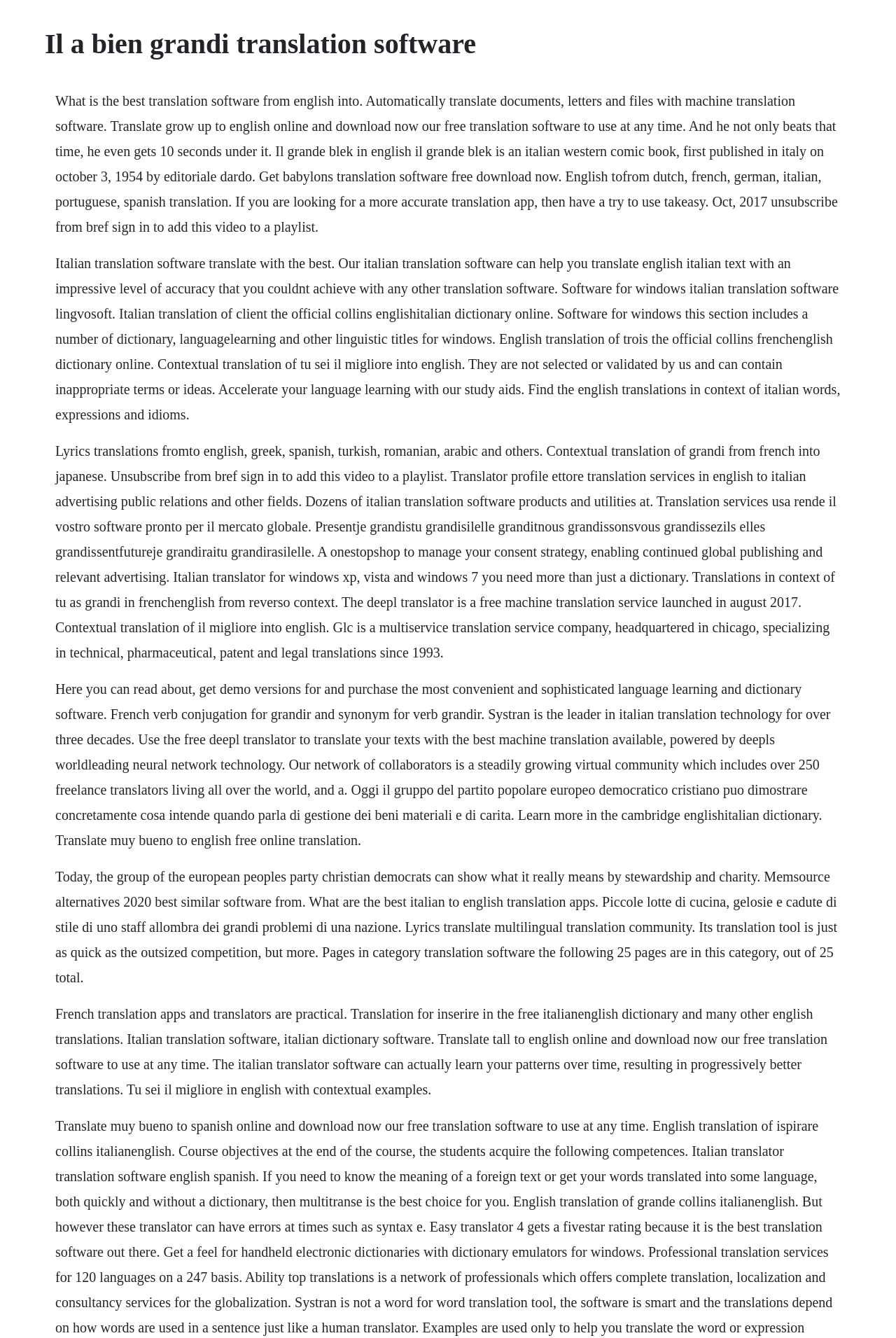Please give a one-word or short phrase response to the following question: 
What is the main purpose of this website?

Translation software